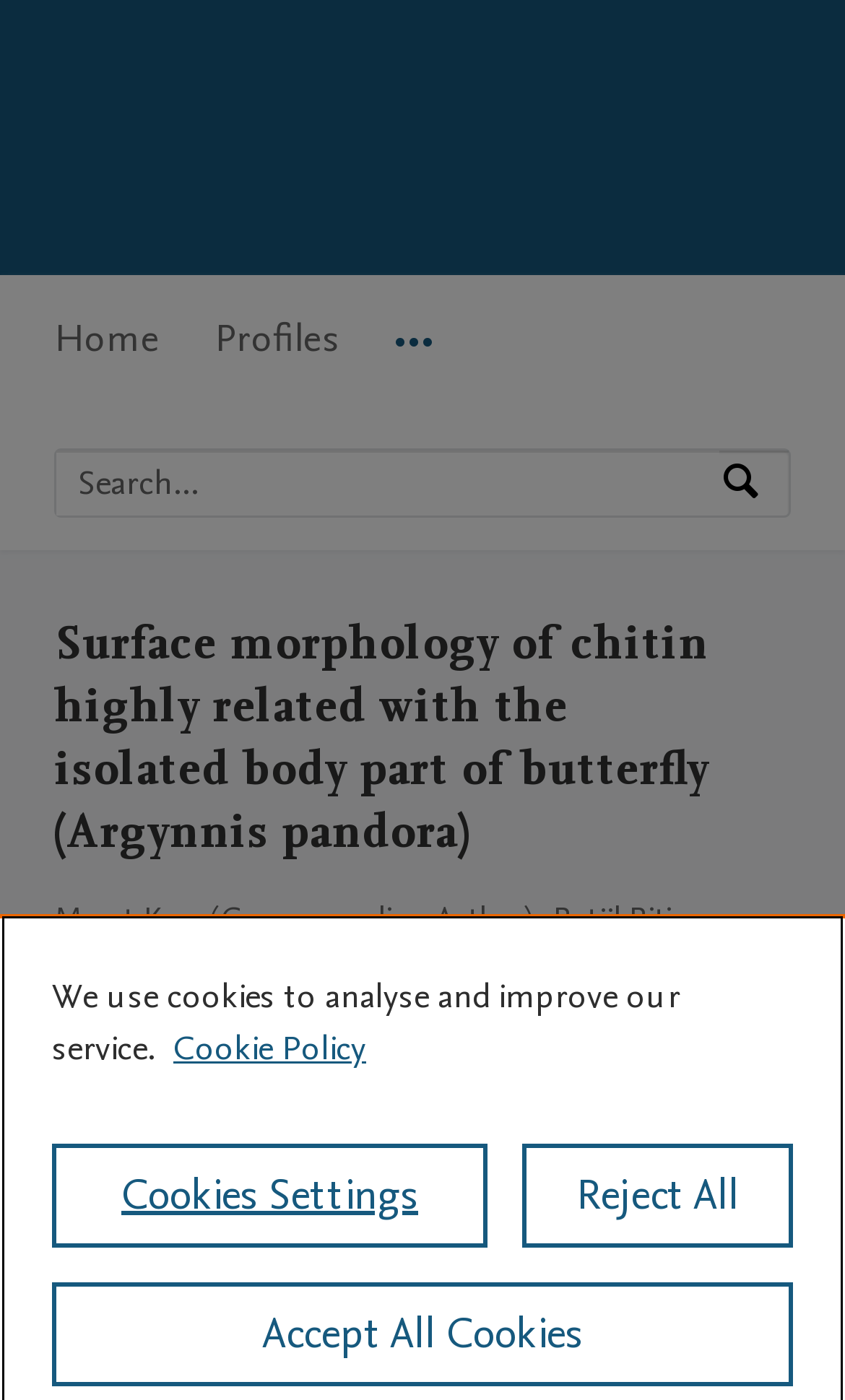Answer in one word or a short phrase: 
What is the purpose of the textbox?

Search by expertise, name or affiliation